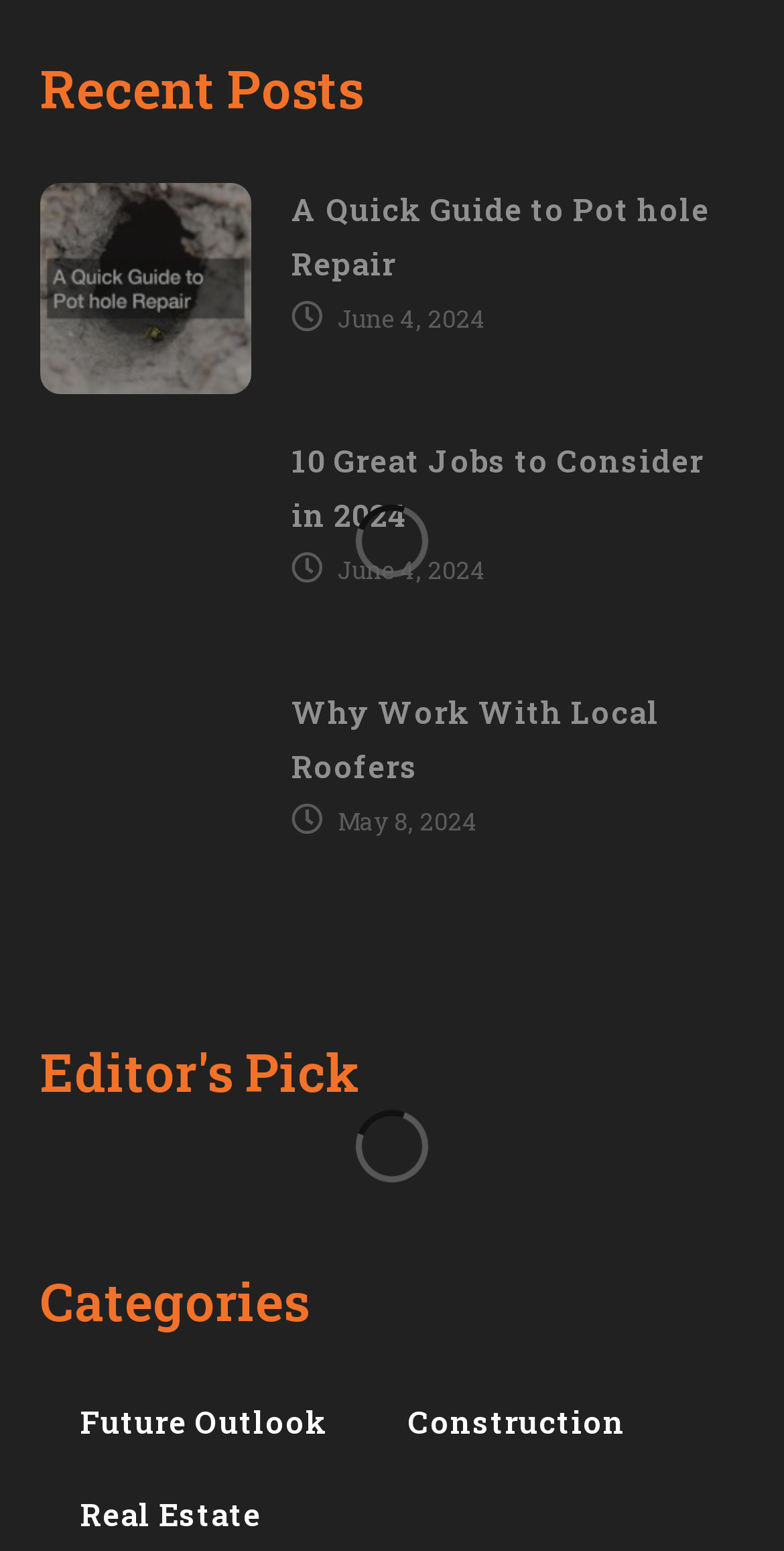Identify the bounding box coordinates of the element that should be clicked to fulfill this task: "check post date". The coordinates should be provided as four float numbers between 0 and 1, i.e., [left, top, right, bottom].

[0.431, 0.194, 0.621, 0.215]